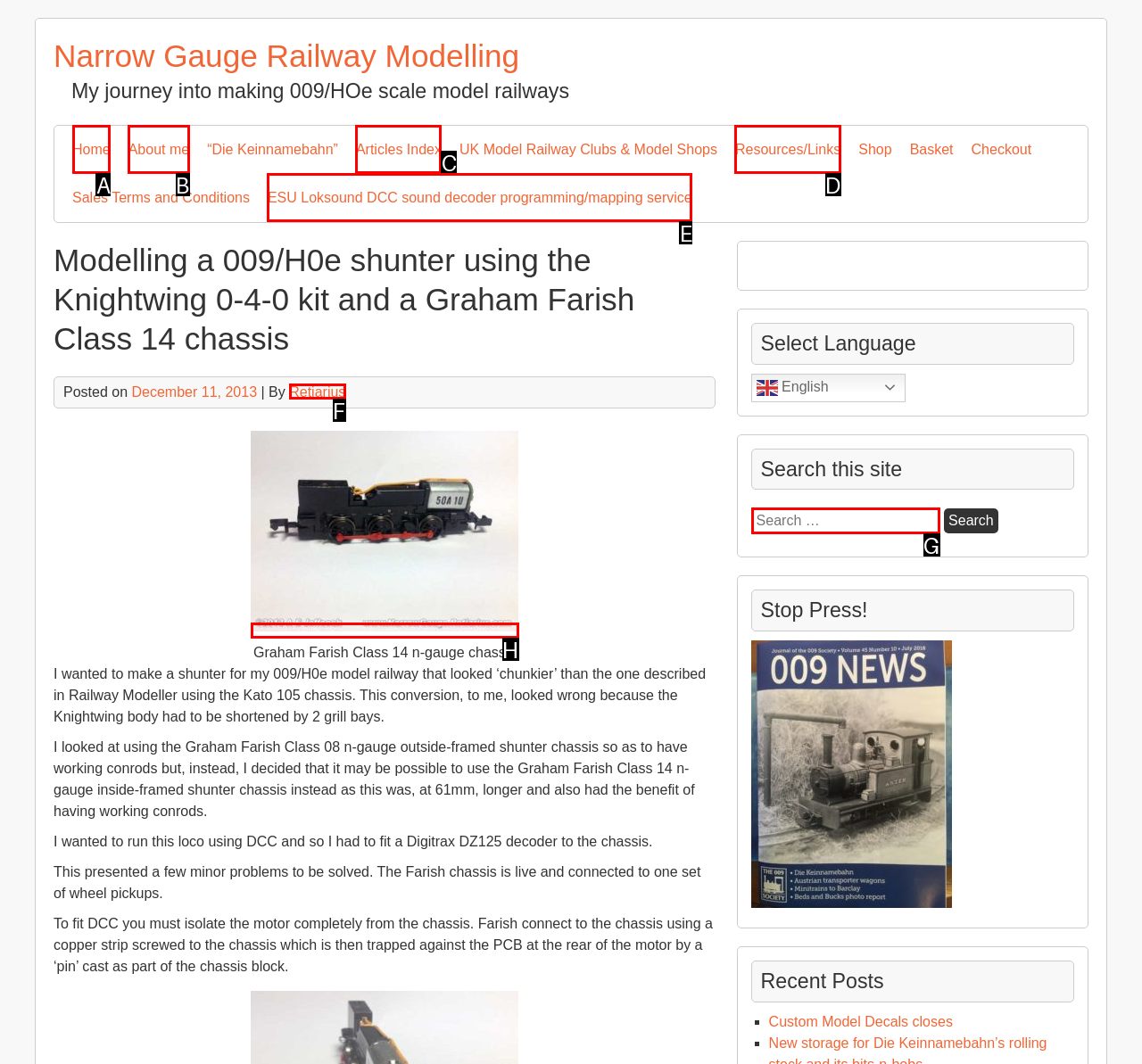Choose the HTML element you need to click to achieve the following task: Search for something on this site
Respond with the letter of the selected option from the given choices directly.

G